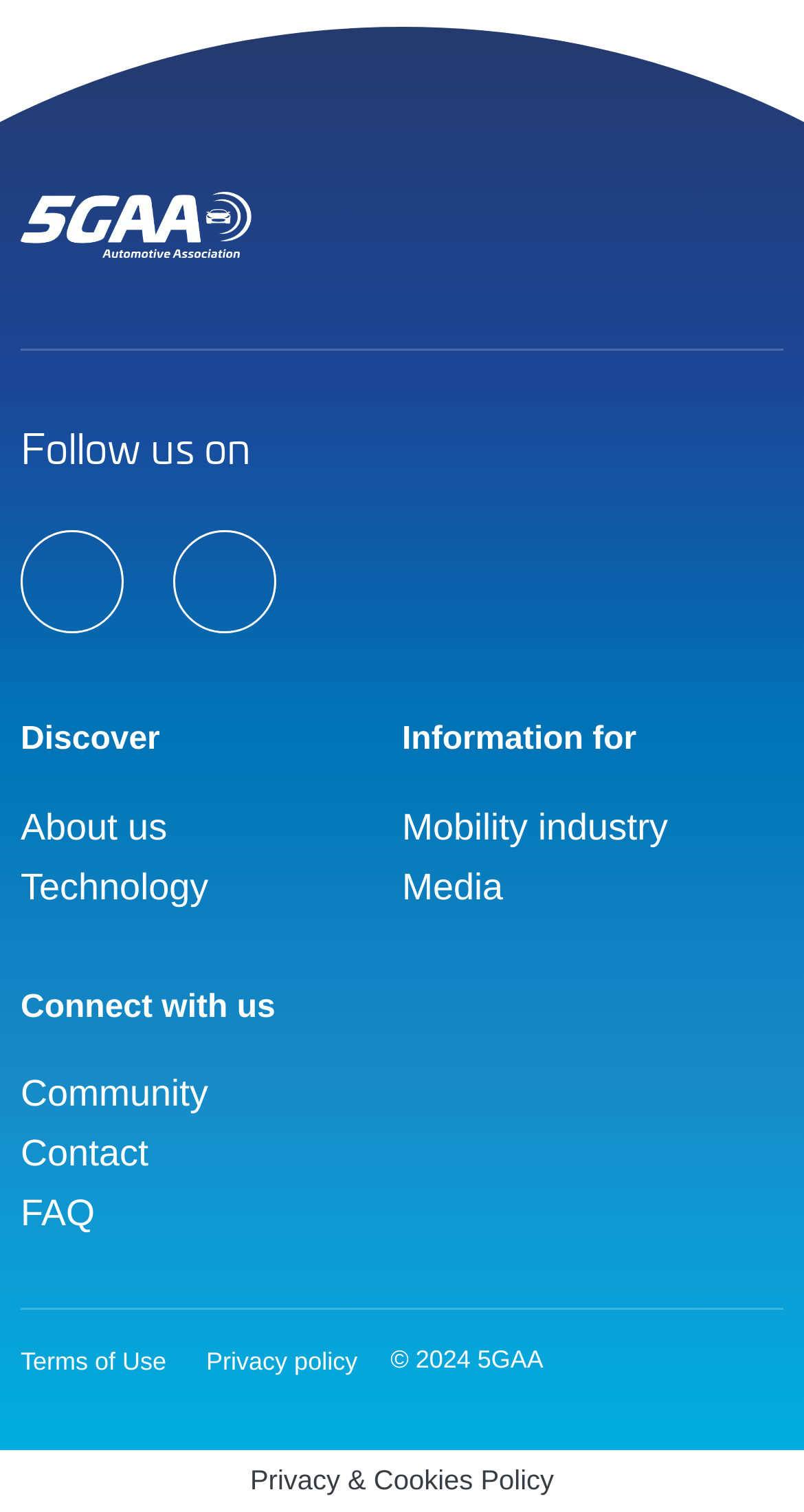How many social media links are present?
Please look at the screenshot and answer using one word or phrase.

2